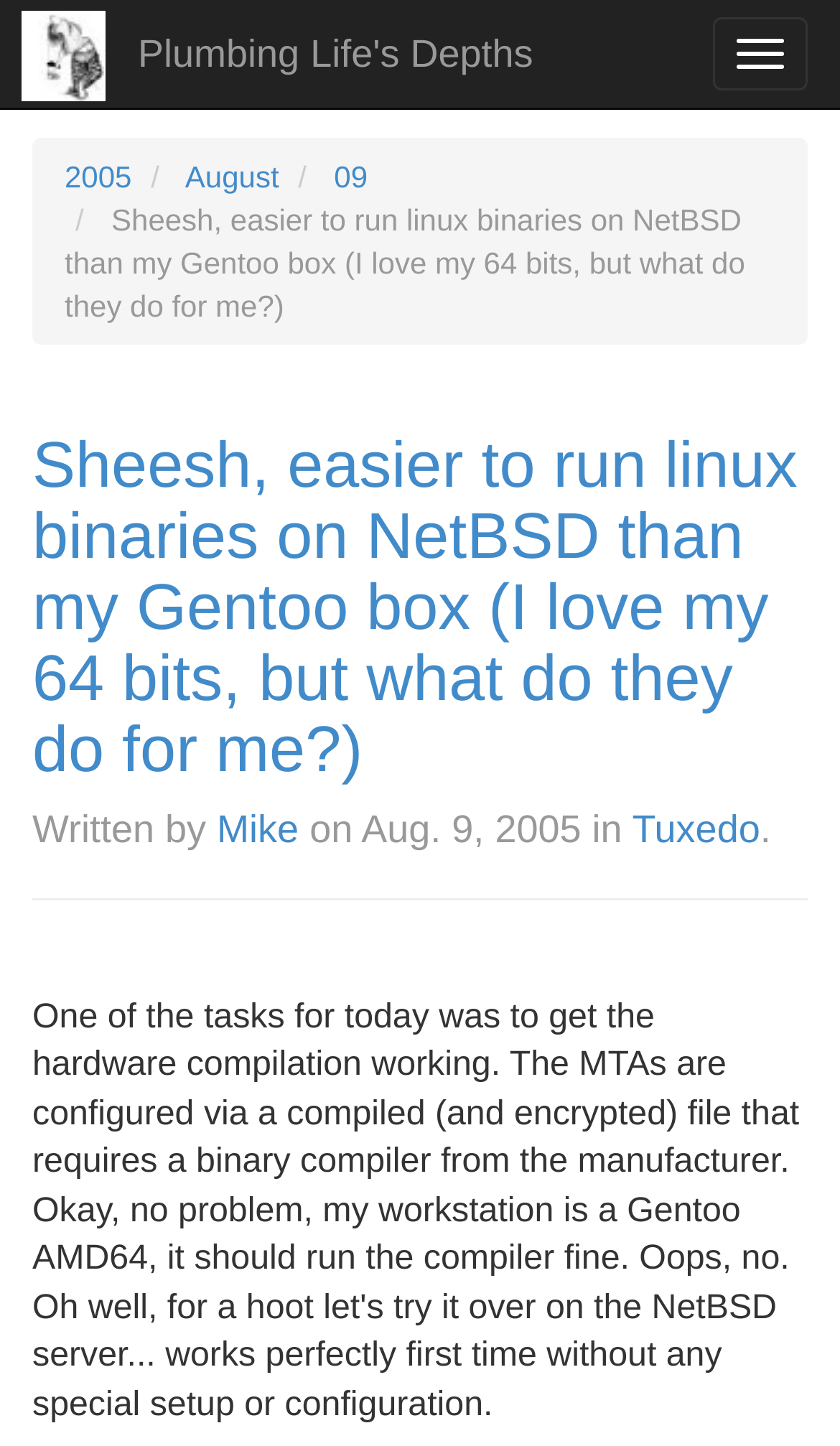What is the category of the blog post?
Can you give a detailed and elaborate answer to the question?

I found the category of the blog post by looking at the link element with the text 'Tuxedo' which is located within the header element.